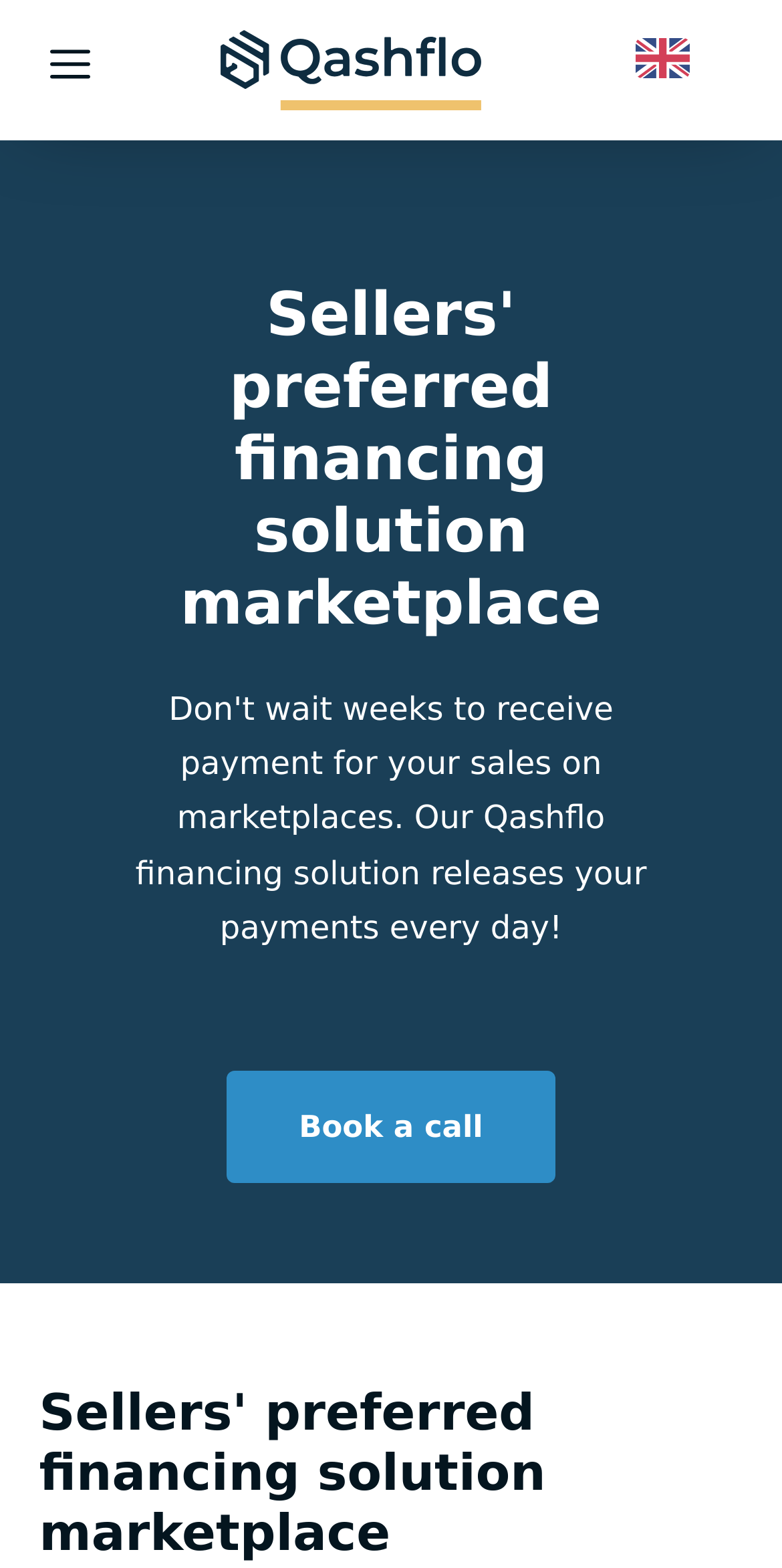Reply to the question with a single word or phrase:
What is the name of the company?

Qashflo